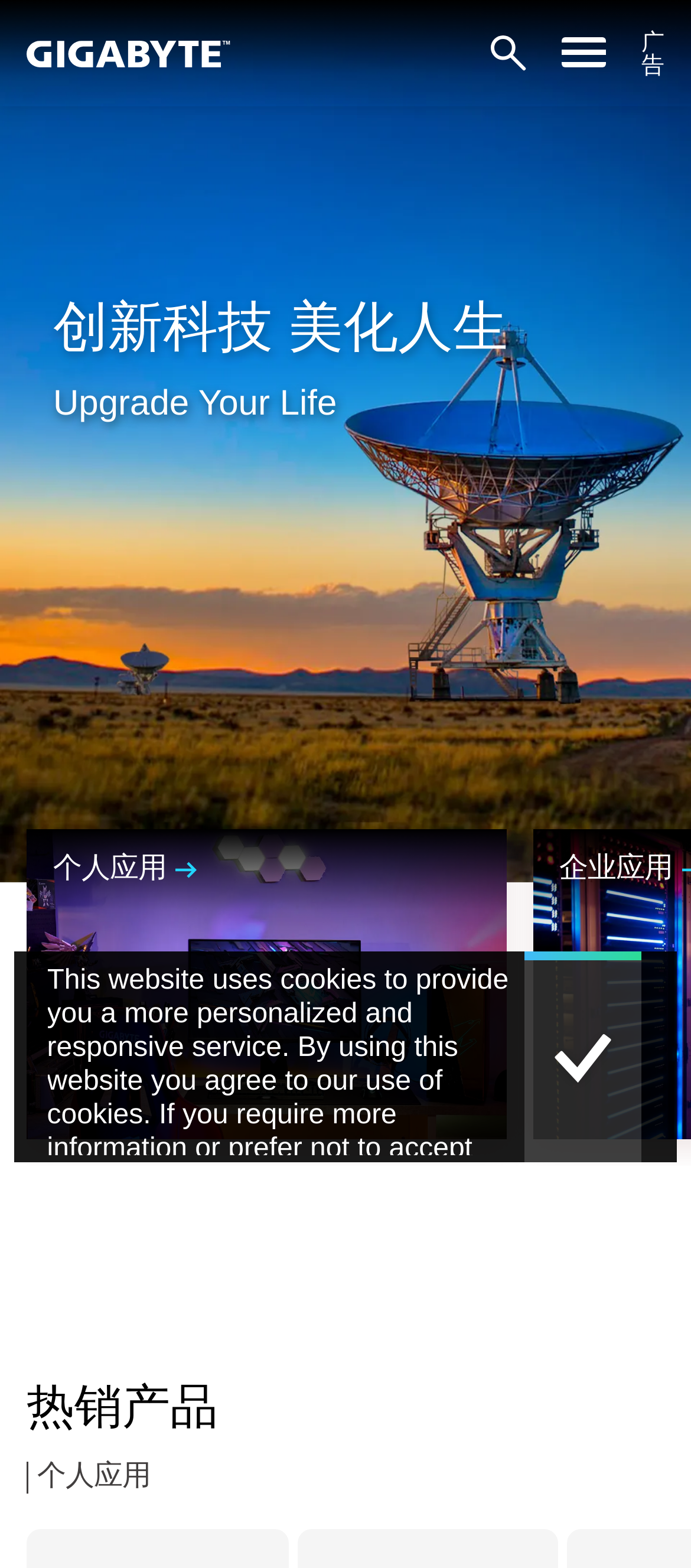What is the category of the hot products?
Provide a concise answer using a single word or phrase based on the image.

Personal applications